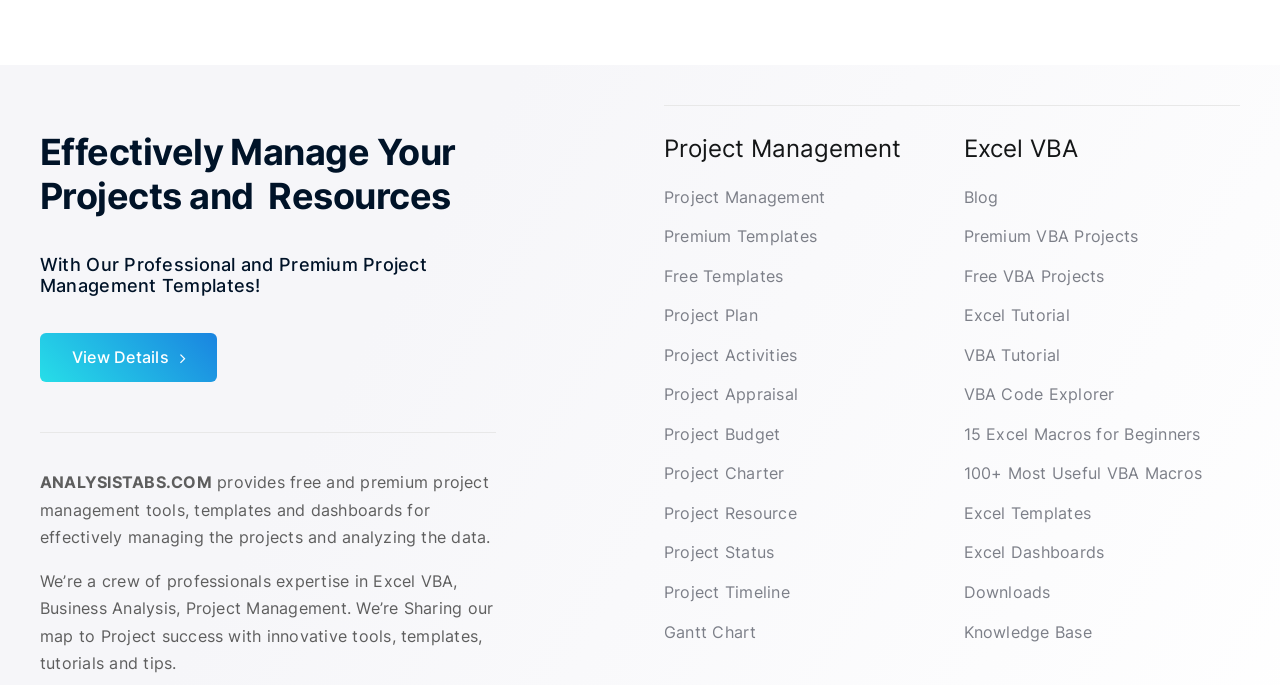Bounding box coordinates are specified in the format (top-left x, top-left y, bottom-right x, bottom-right y). All values are floating point numbers bounded between 0 and 1. Please provide the bounding box coordinate of the region this sentence describes: 15 Excel Macros for Beginners

[0.753, 0.614, 0.969, 0.658]